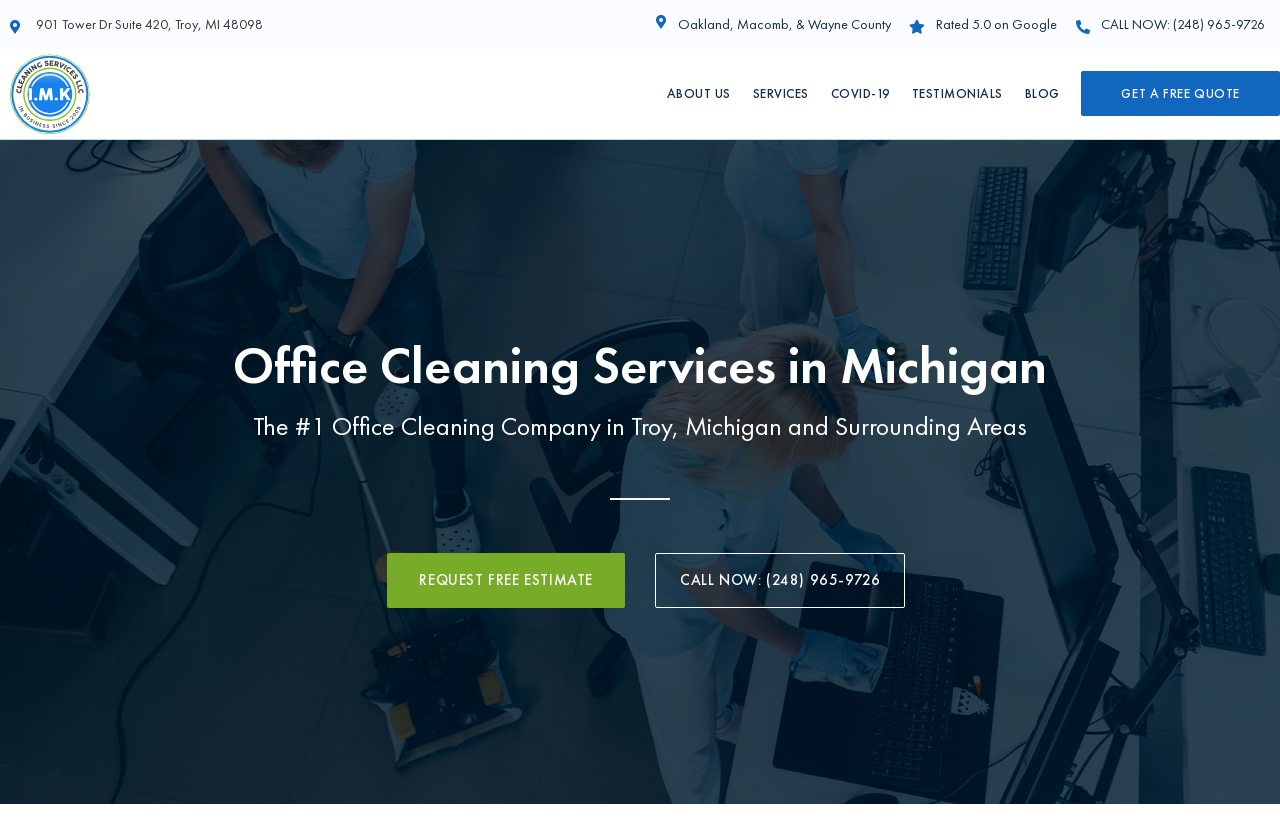Determine the bounding box coordinates for the area that needs to be clicked to fulfill this task: "Click the link to get a free quote". The coordinates must be given as four float numbers between 0 and 1, i.e., [left, top, right, bottom].

[0.845, 0.086, 1.0, 0.141]